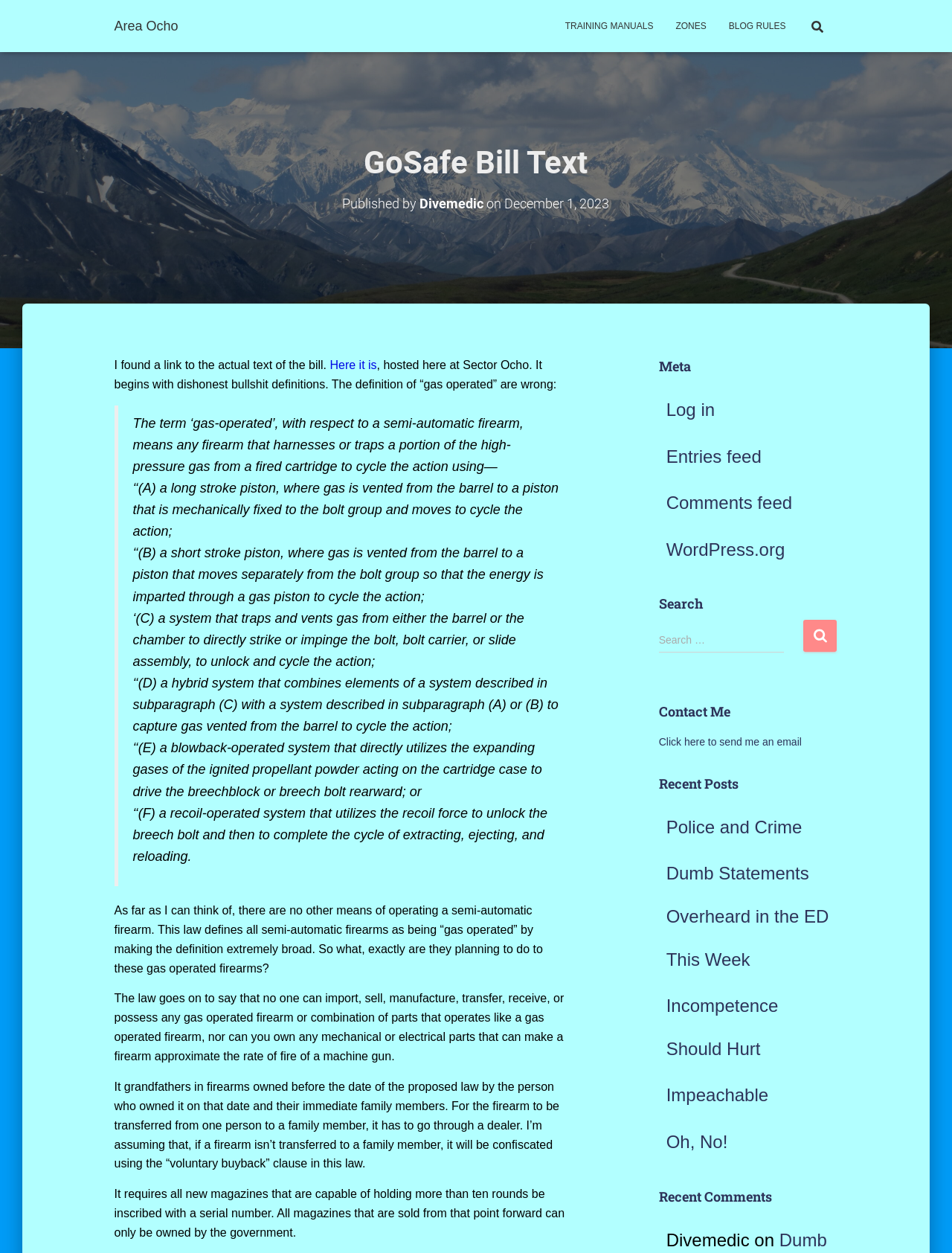Determine the bounding box coordinates of the clickable element necessary to fulfill the instruction: "Read the blog post about GoSafe Bill Text". Provide the coordinates as four float numbers within the 0 to 1 range, i.e., [left, top, right, bottom].

[0.185, 0.113, 0.815, 0.148]